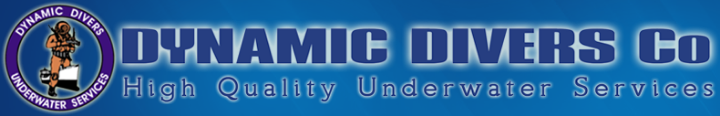What is the theme of the logo illustration?
Answer the question with a single word or phrase derived from the image.

Underwater exploration